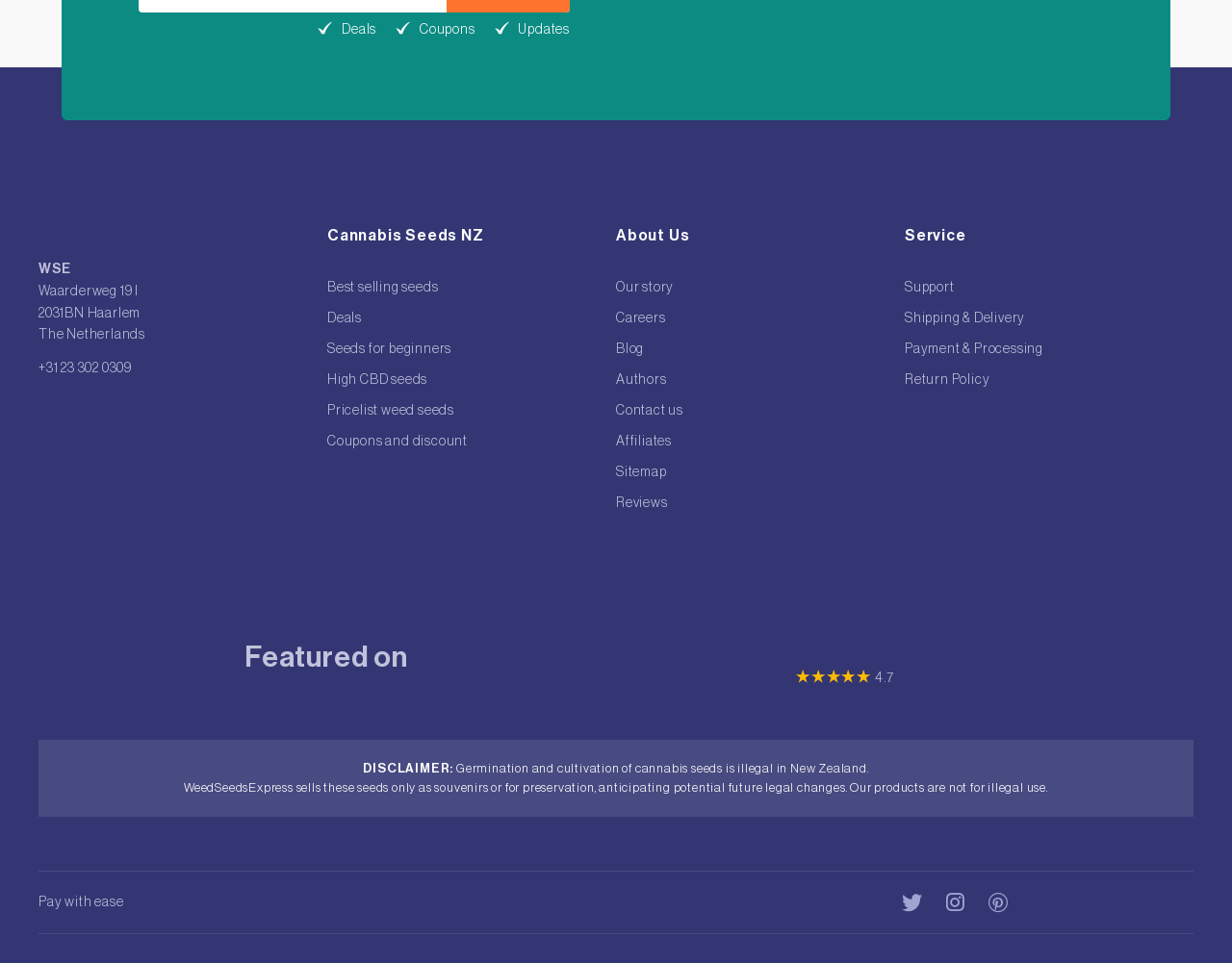Provide the bounding box coordinates for the area that should be clicked to complete the instruction: "Visit 'About Us'".

[0.5, 0.237, 0.56, 0.253]